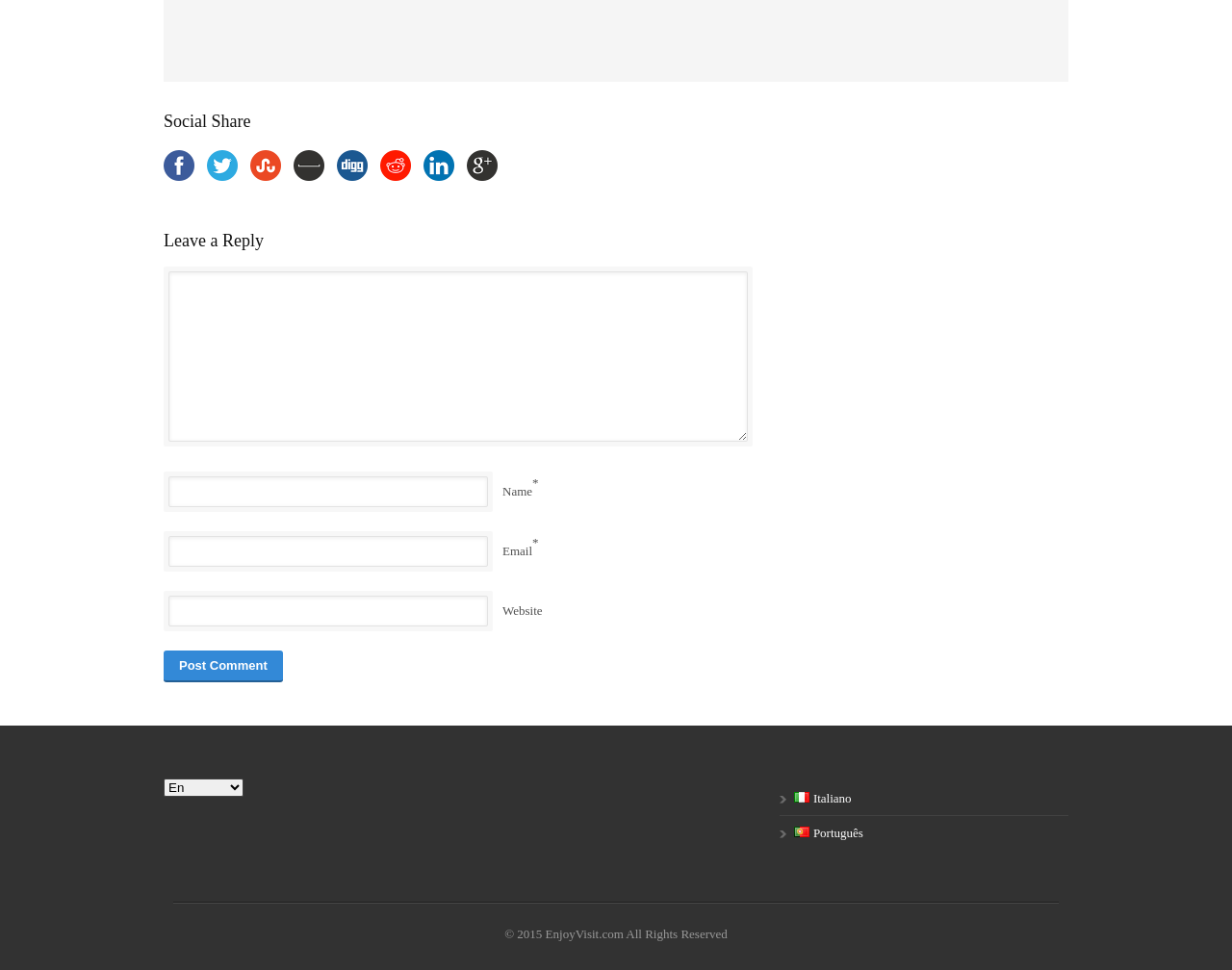How many language options are there?
Answer the question with as much detail as you can, using the image as a reference.

I examined the combobox element with the label 'Choose a language' and found that it has 2 options, 'Italiano' and 'Português'.